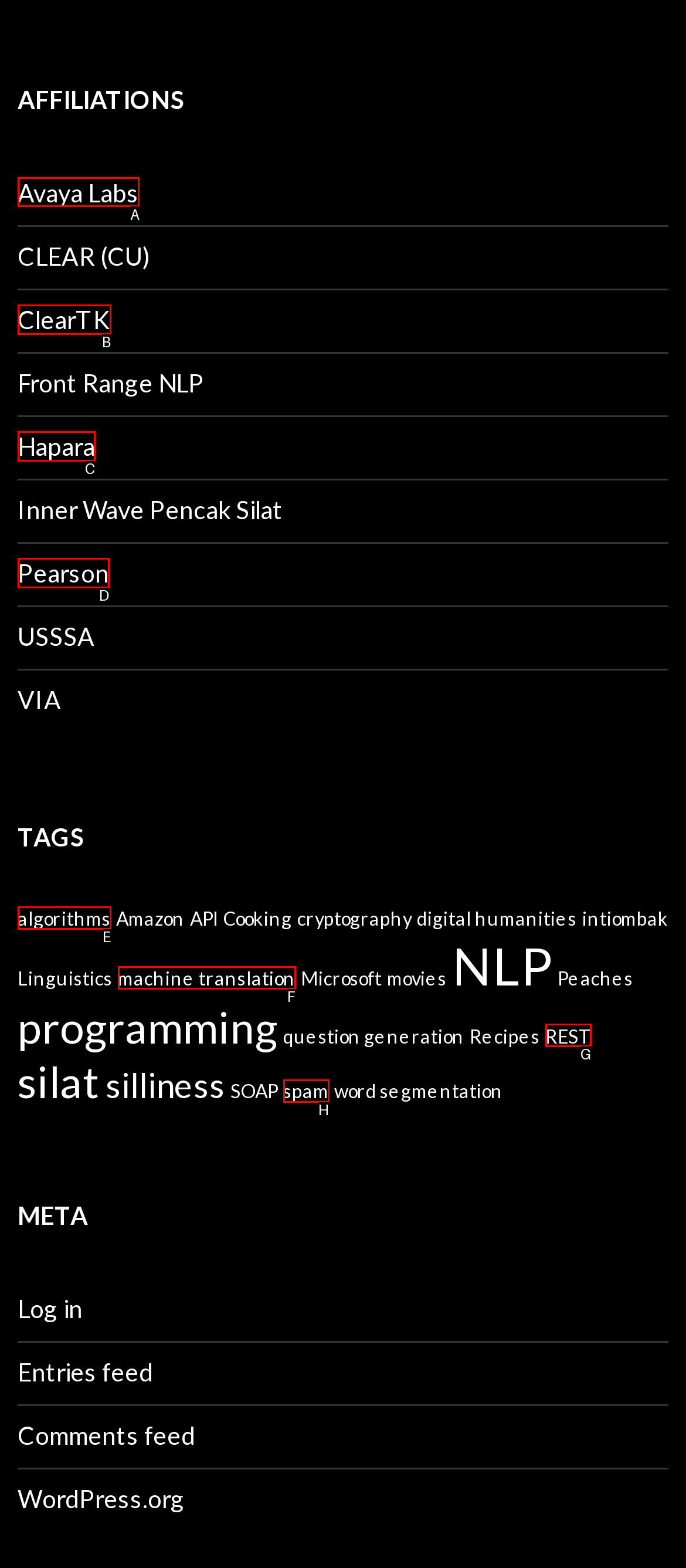Identify which HTML element to click to fulfill the following task: Click on Avaya Labs. Provide your response using the letter of the correct choice.

A